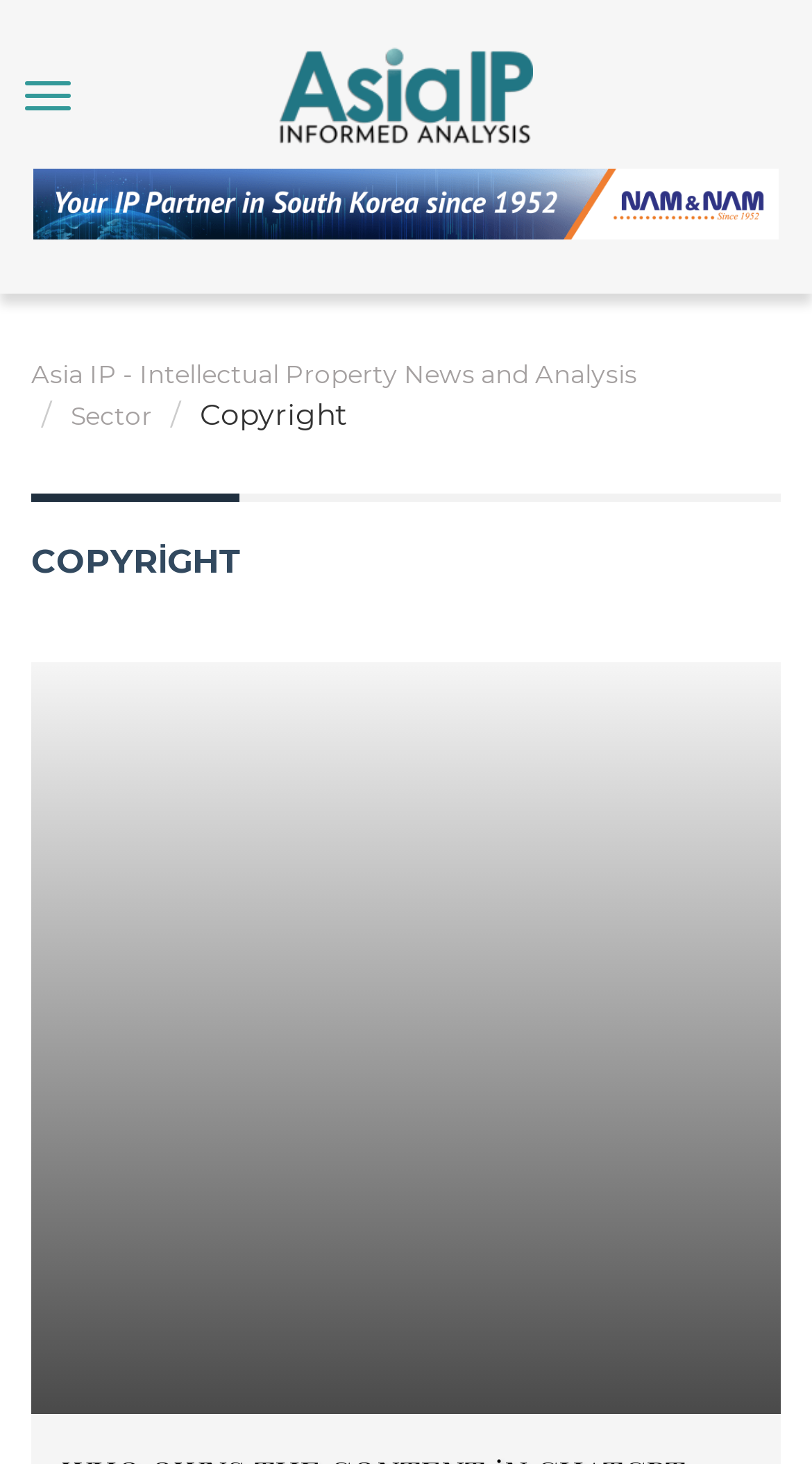Illustrate the webpage's structure and main components comprehensively.

The webpage appears to be a list of sectors related to intellectual property news and analysis. At the top left, there is a button labeled "navbarToggle". Next to it, there is a link with an image, which is likely a logo or a brand icon. 

On the top right, there is a banner advertisement with an image, labeled "Home Nav Ad Banner - Nam & Nam". Below the banner, there is a navigation section with a breadcrumb trail, which includes links to "Asia IP - Intellectual Property News and Analysis" and "Sector". 

To the right of the breadcrumb trail, there is a static text element displaying the copyright information. Below the navigation section, there is a heading element with the text "COPYRİGHT" in uppercase letters. 

The main content of the webpage appears to be a list of news articles or analysis, with the first article titled "Who owns the content in ChatGPT and other tools?". This article has an accompanying image.